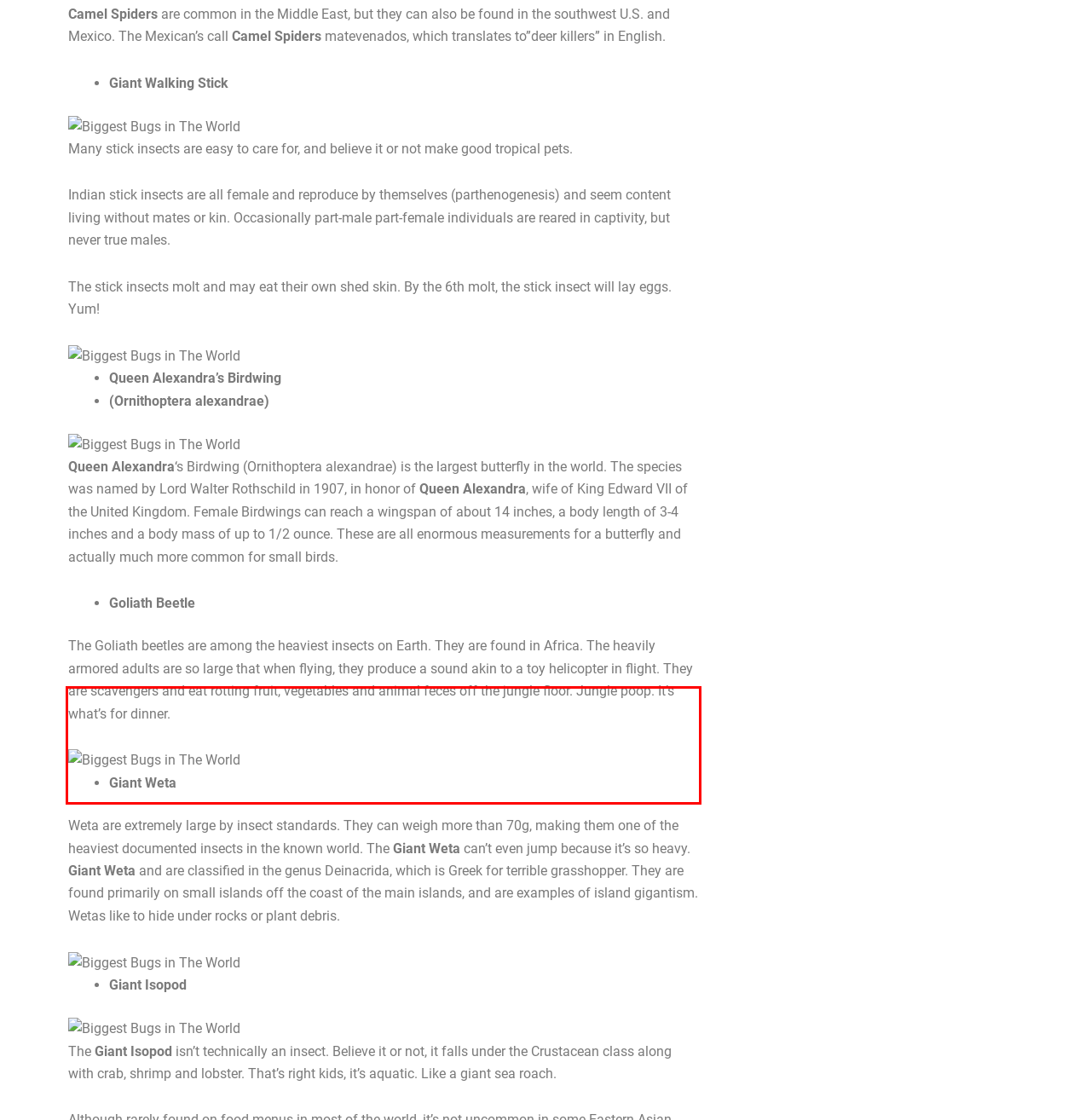The screenshot you have been given contains a UI element surrounded by a red rectangle. Use OCR to read and extract the text inside this red rectangle.

Queen Alexandra‘s Birdwing (Ornithoptera alexandrae) is the largest butterfly in the world. The species was named by Lord Walter Rothschild in 1907, in honor of Queen Alexandra, wife of King Edward VII of the United Kingdom. Female Birdwings can reach a wingspan of about 14 inches, a body length of 3-4 inches and a body mass of up to 1/2 ounce. These are all enormous measurements for a butterfly and actually much more common for small birds.